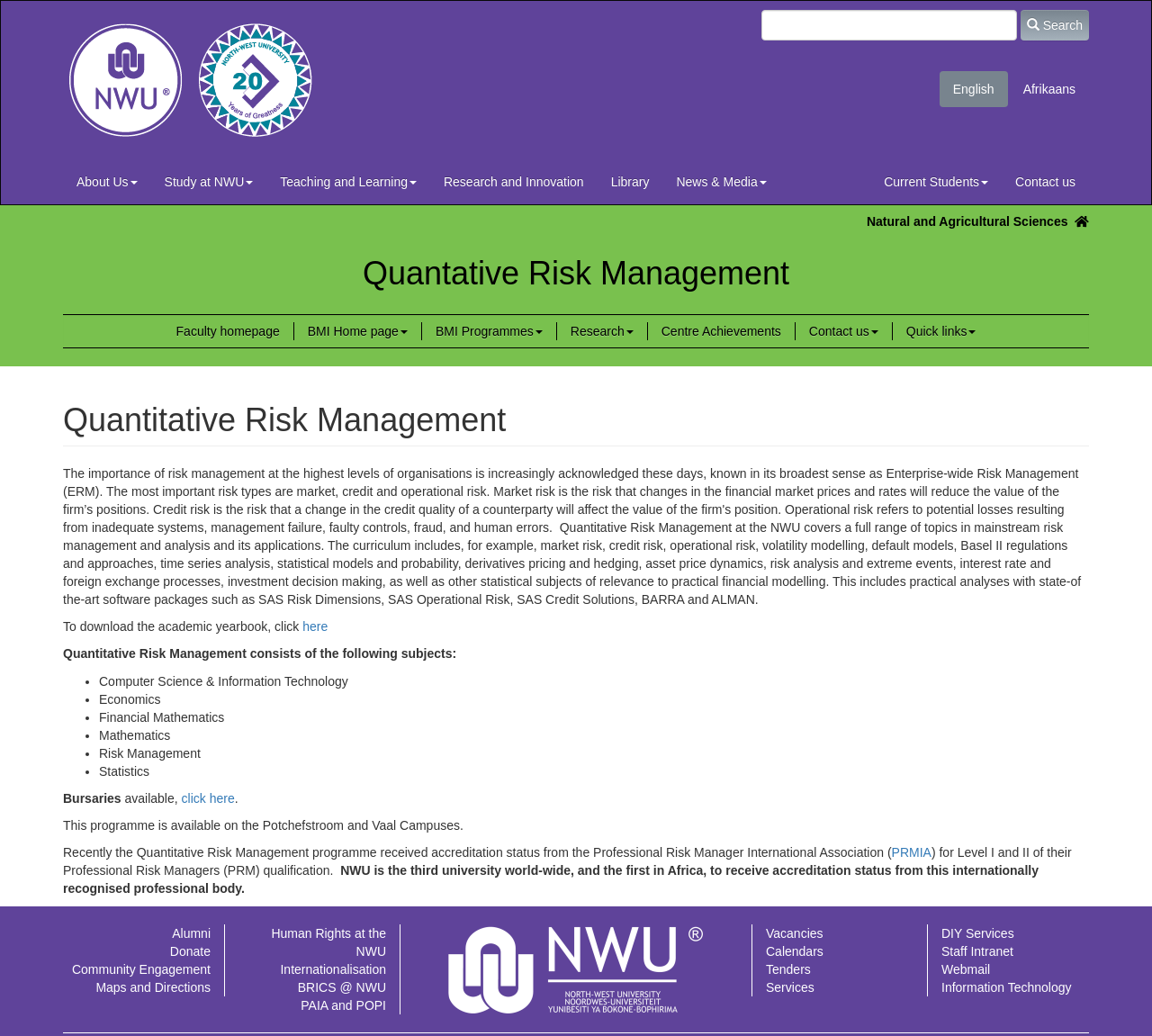Please answer the following question using a single word or phrase: What is the purpose of the 'Quick links' page?

Not specified